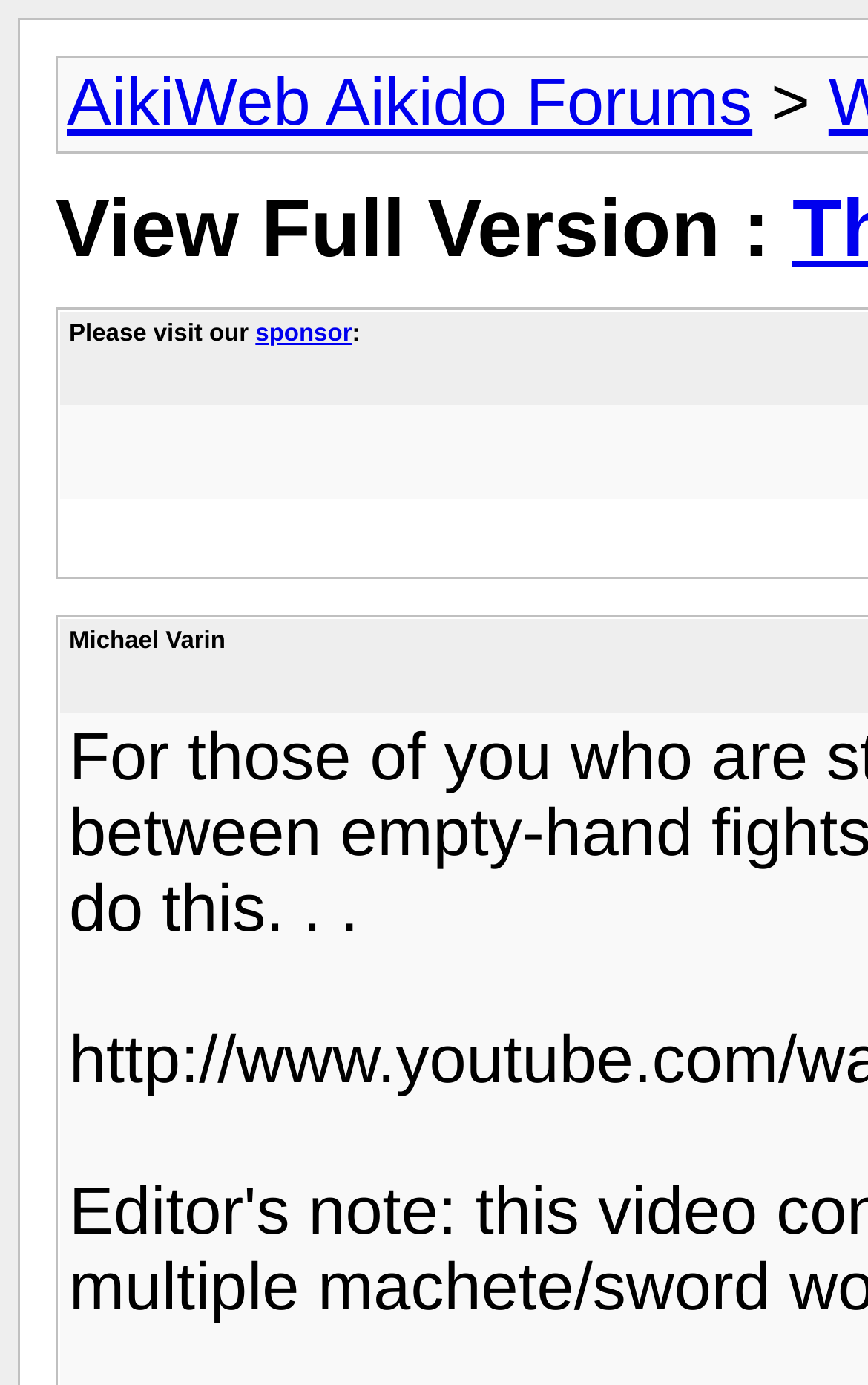What is the purpose of the '>' symbol?
Based on the image, answer the question in a detailed manner.

I determined the answer by analyzing the '>' symbol and its position on the webpage, which suggests that it is a navigation element, likely used to go back or forward in the forum.